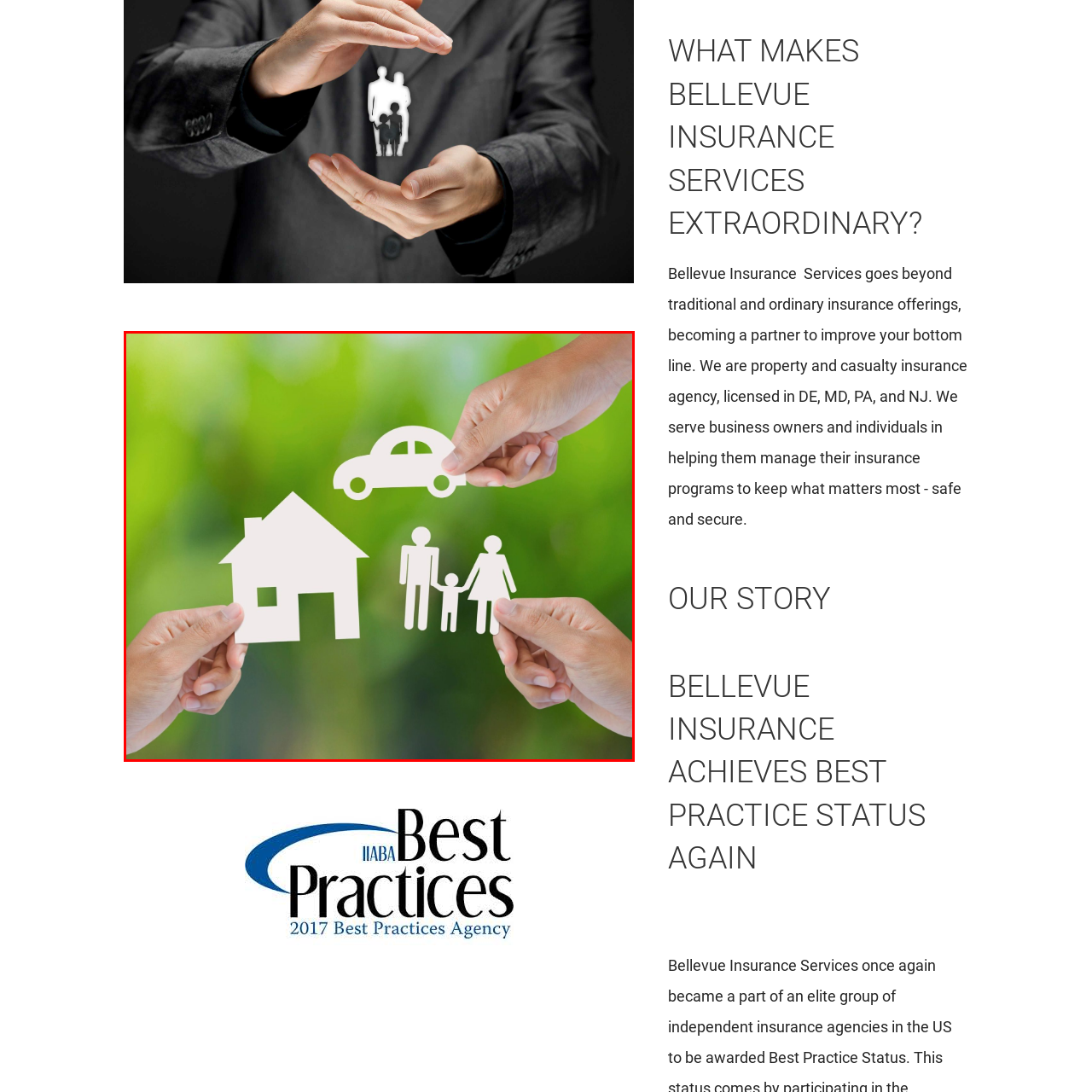Offer a detailed account of what is shown inside the red bounding box.

The image showcases a thoughtful concept of insurance and protection represented by hands holding cut-out symbols of essential assets and family. On the left, a house symbolizes home insurance, while on the right, a car represents auto insurance. In the center, a family icon illustrates the importance of life and health coverage. The vibrant green background suggests a sense of security and growth, emphasizing the role of Bellevue Insurance Services as a partner in safeguarding what matters most to individuals and families. This visual representation aligns beautifully with their mission to provide comprehensive insurance solutions that go beyond traditional offerings, ensuring peace of mind for their clients.